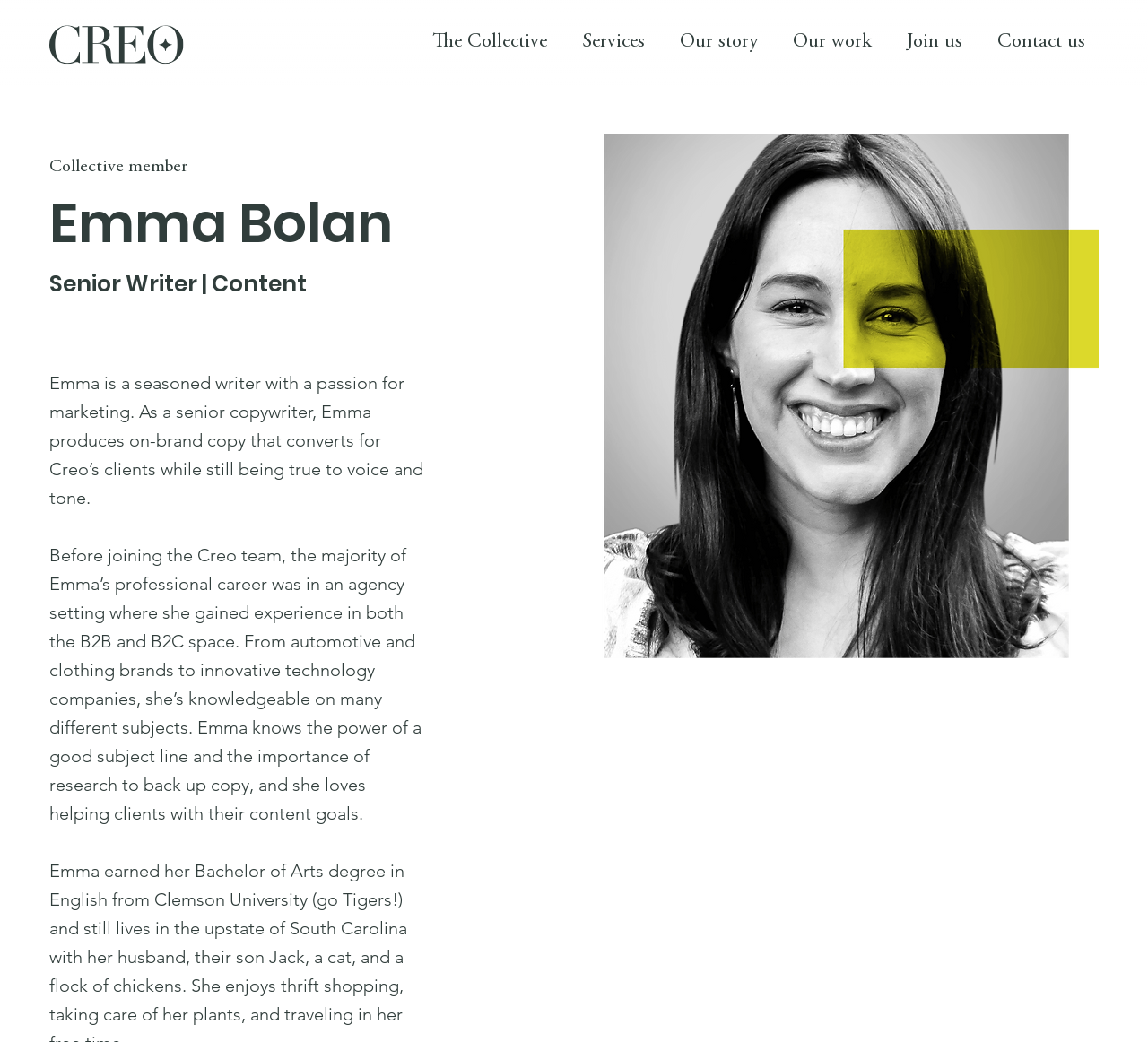What is Emma's profession?
Kindly give a detailed and elaborate answer to the question.

Based on the webpage, Emma's profession is mentioned as 'Senior Writer | Content' in the heading element, which suggests that she is a senior writer and content creator.